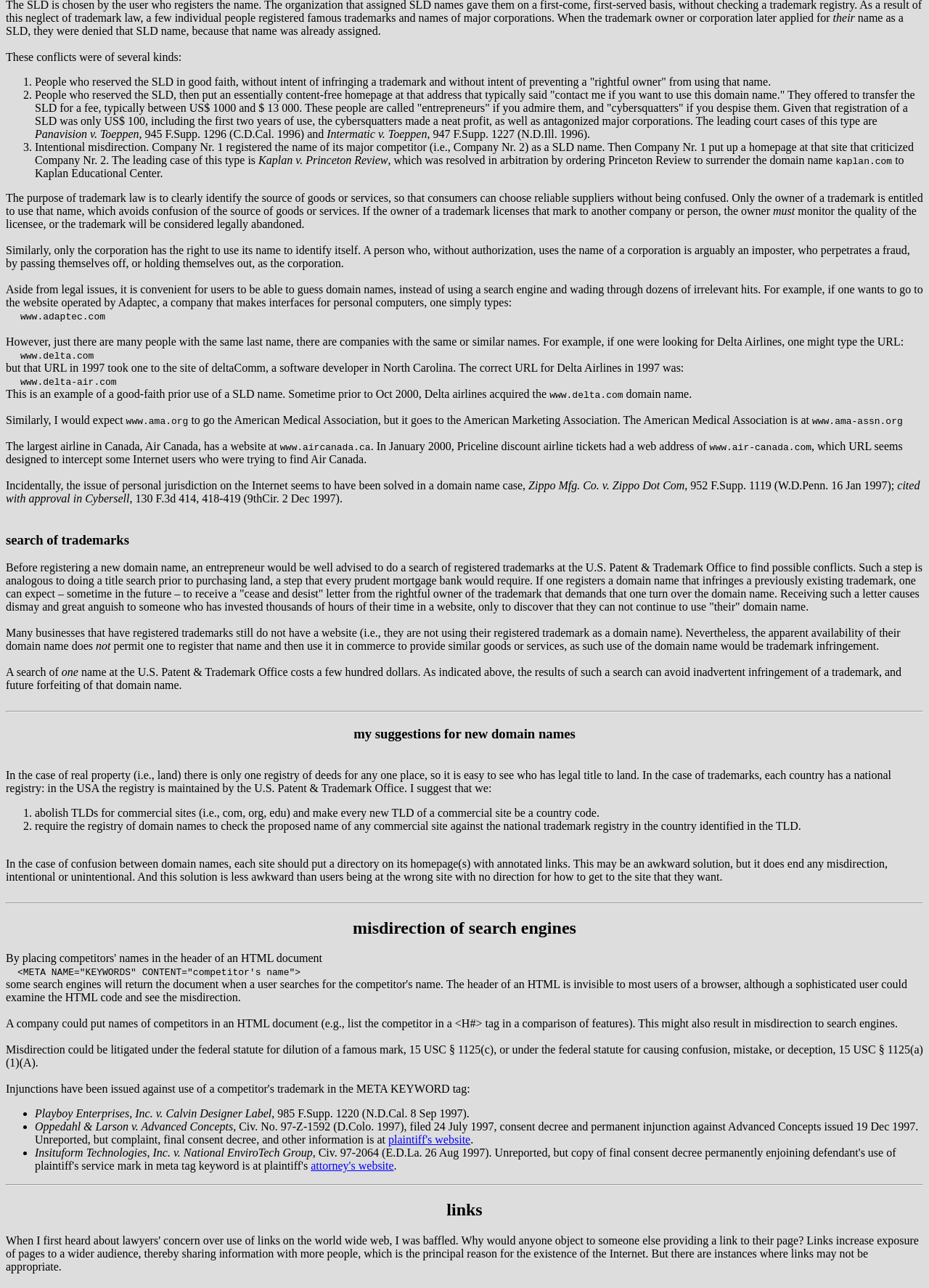What is the purpose of trademark law?
From the details in the image, answer the question comprehensively.

According to the webpage, the purpose of trademark law is to clearly identify the source of goods or services, so that consumers can choose reliable suppliers without being confused. Only the owner of a trademark is entitled to use that name, which avoids confusion of the source of goods or services.